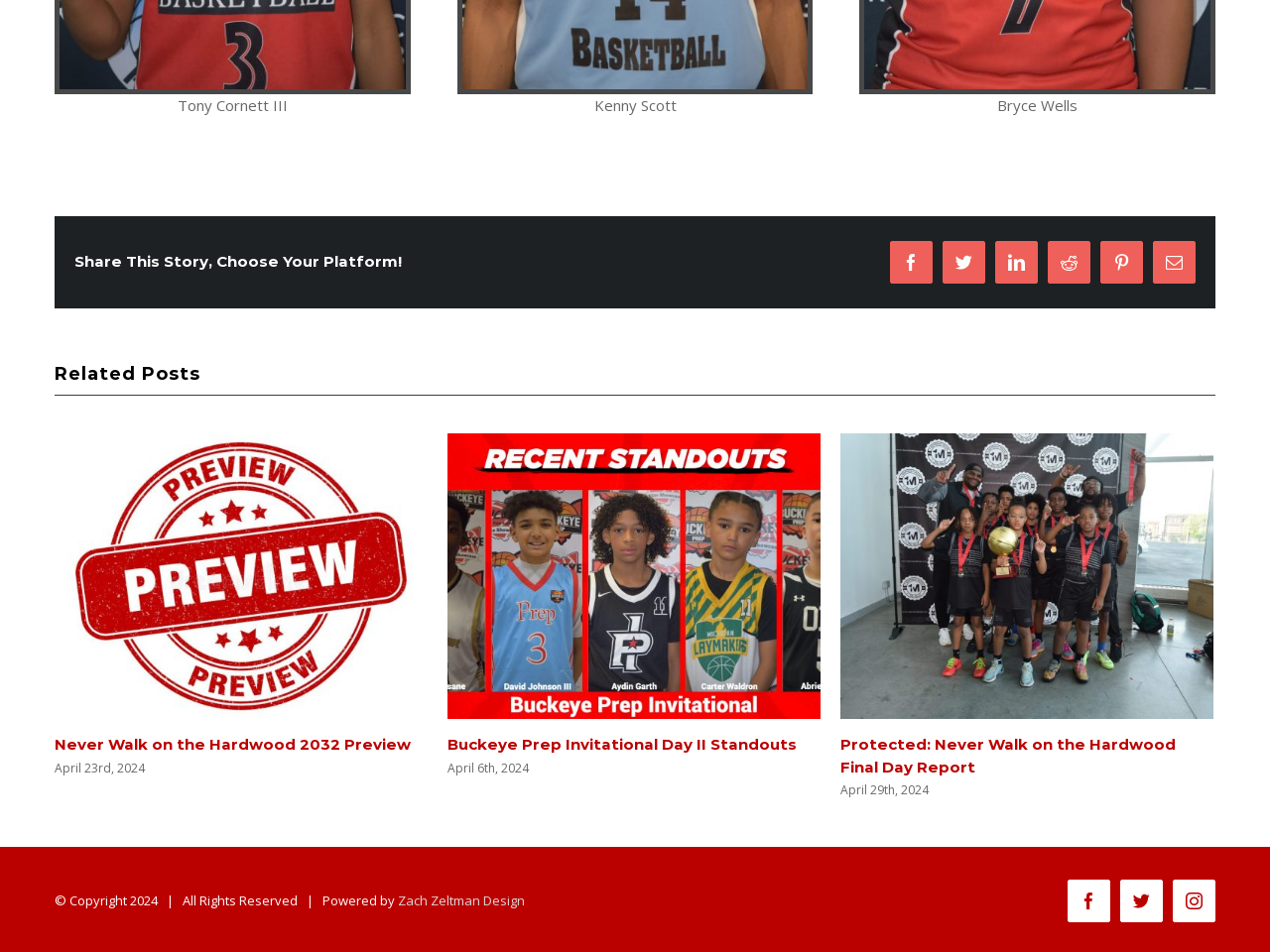Can you find the bounding box coordinates for the element that needs to be clicked to execute this instruction: "View related post 'Never Walk on the Hardwood Final Day Report'"? The coordinates should be given as four float numbers between 0 and 1, i.e., [left, top, right, bottom].

[0.043, 0.772, 0.307, 0.815]